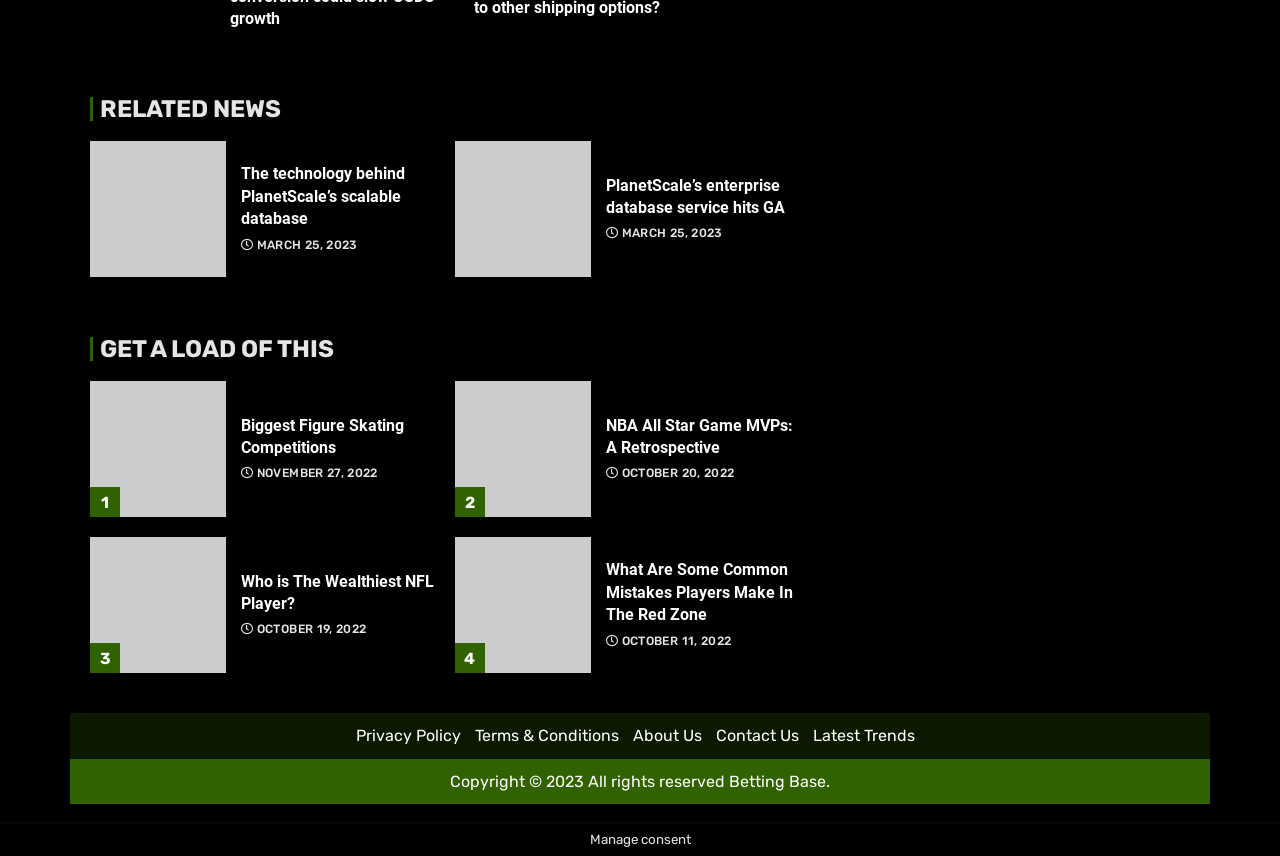What is the position of the link 'Biggest Figure Skating Competitions'?
Refer to the image and give a detailed response to the question.

I looked at the links under the heading 'GET A LOAD OF THIS' and found that 'Biggest Figure Skating Competitions' is the second link.